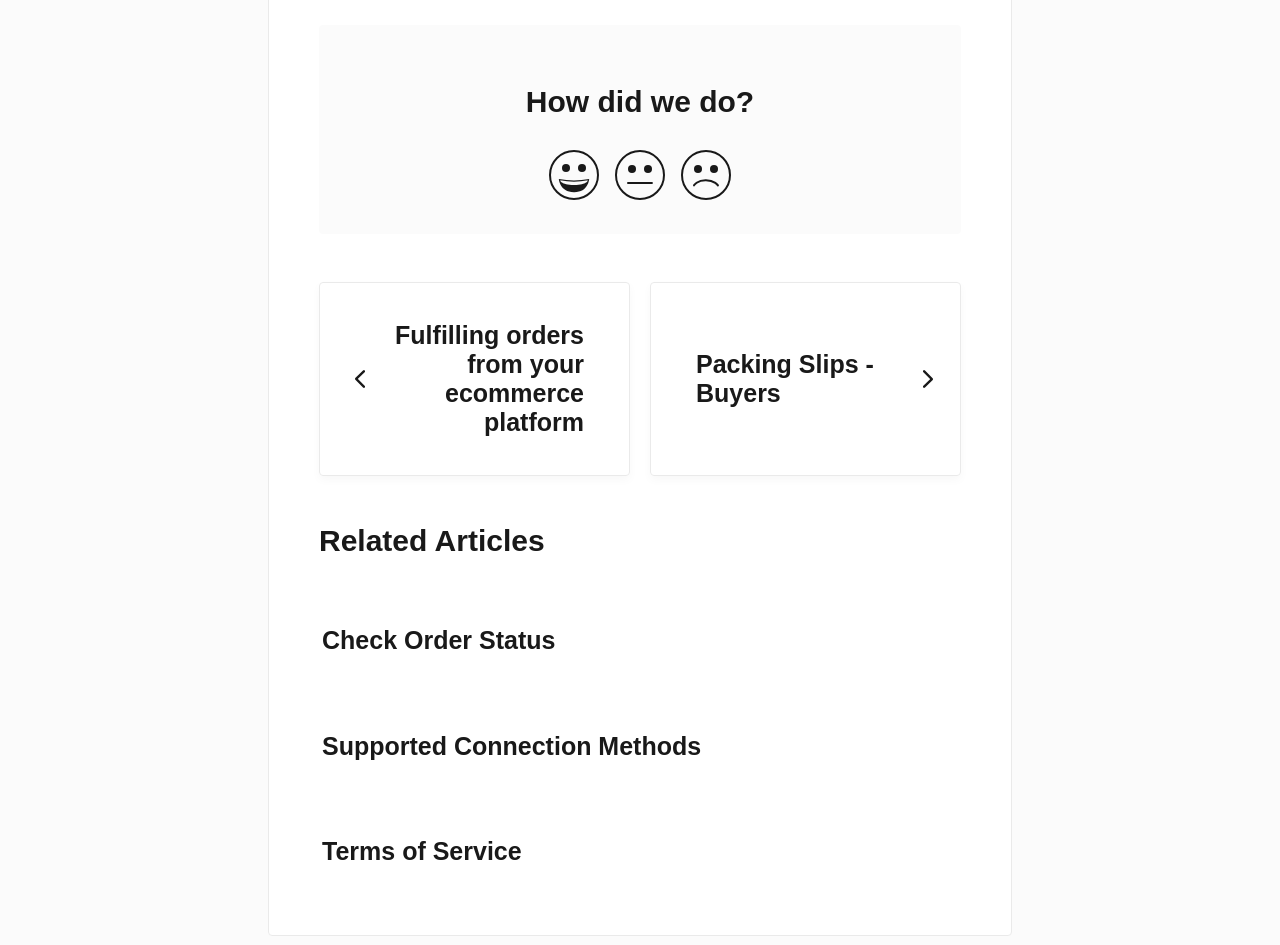How many feedback buttons are there?
Please provide a detailed answer to the question.

I counted the number of buttons with the text 'Positive feedback button', 'Neutral feedback button', and 'Negative feedback button' and found that there are three feedback buttons.